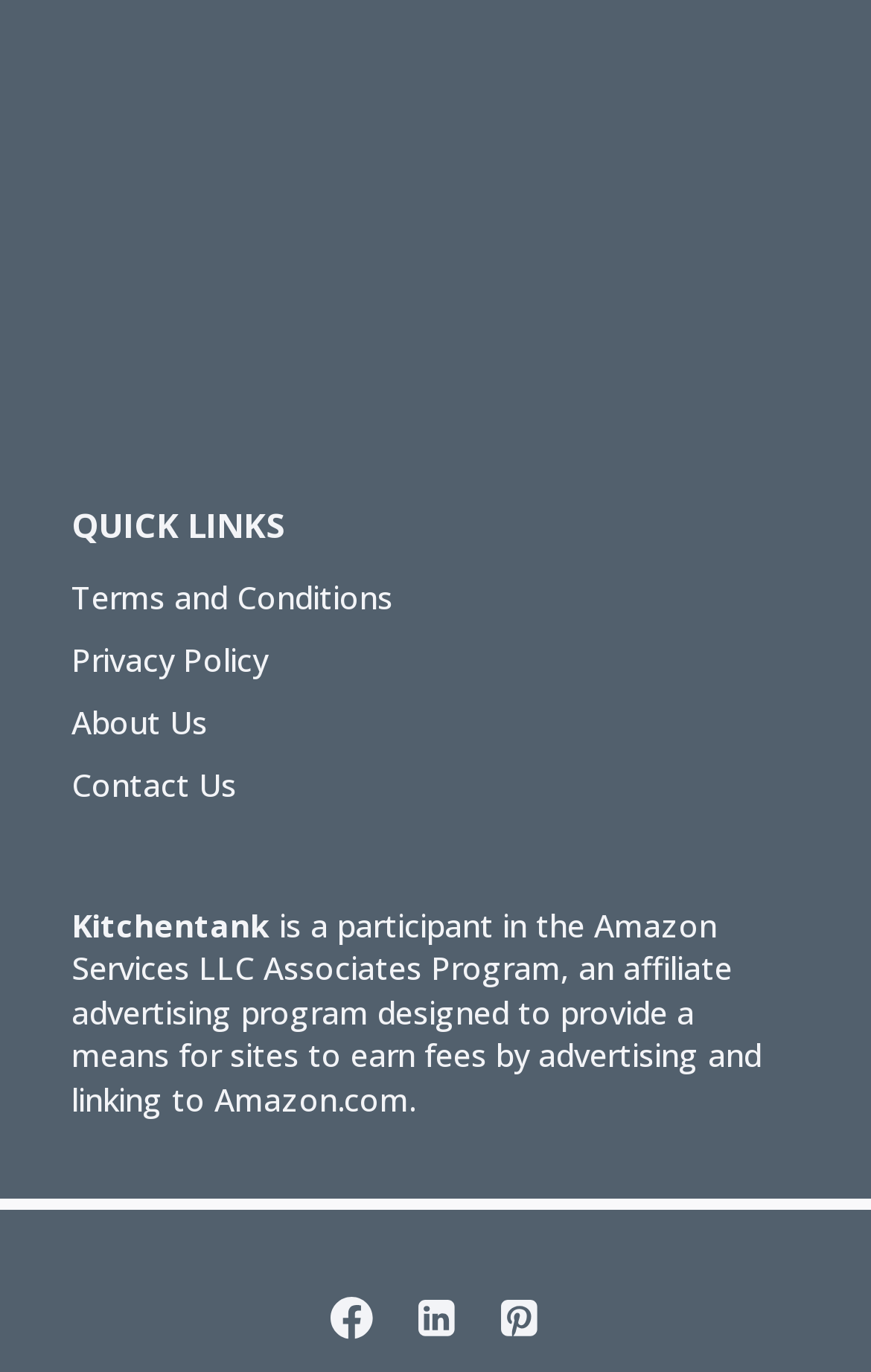How many social media links are there?
Using the image as a reference, give a one-word or short phrase answer.

3